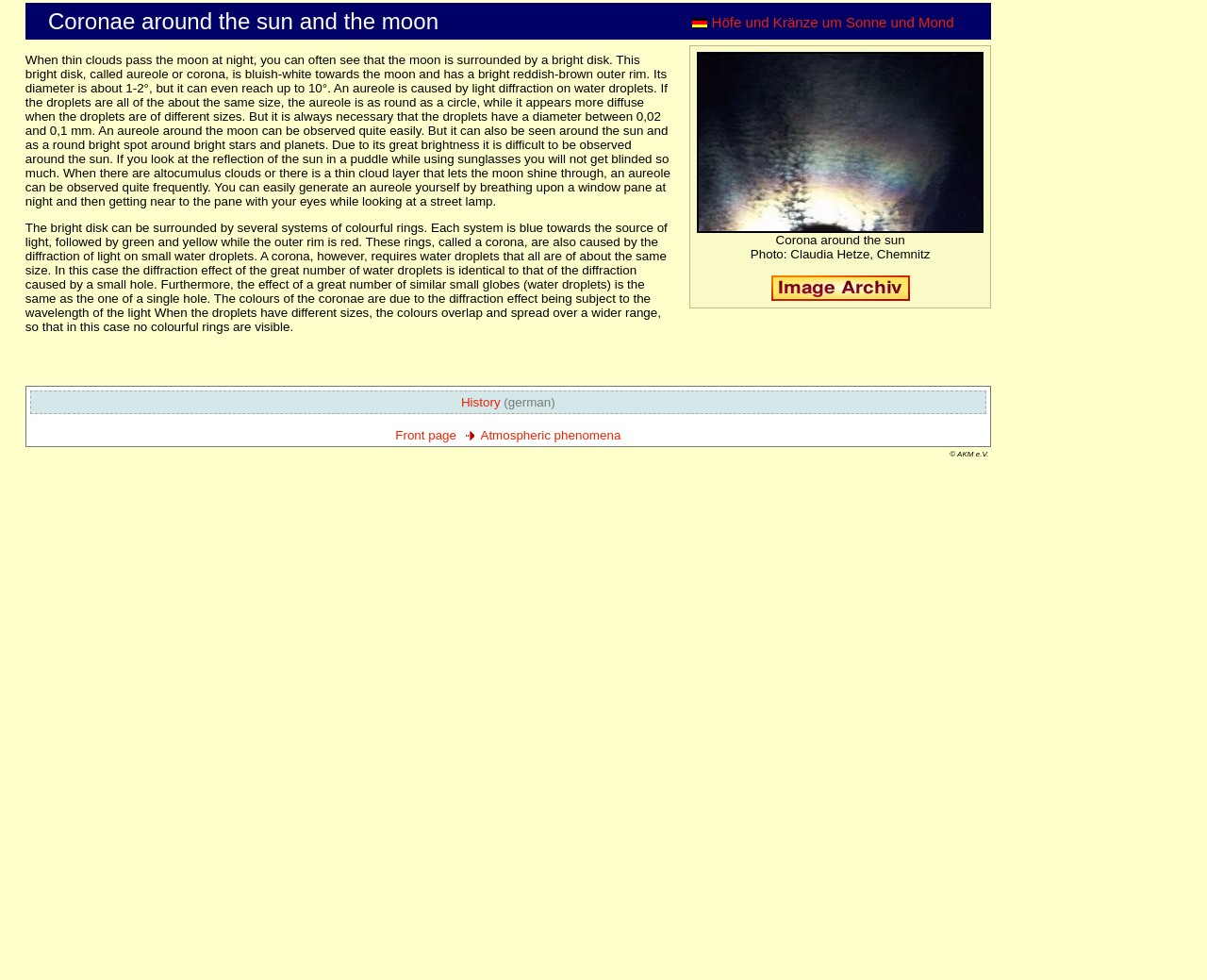What is the name of the organization that owns this website?
Using the image as a reference, answer with just one word or a short phrase.

AKM e.V.